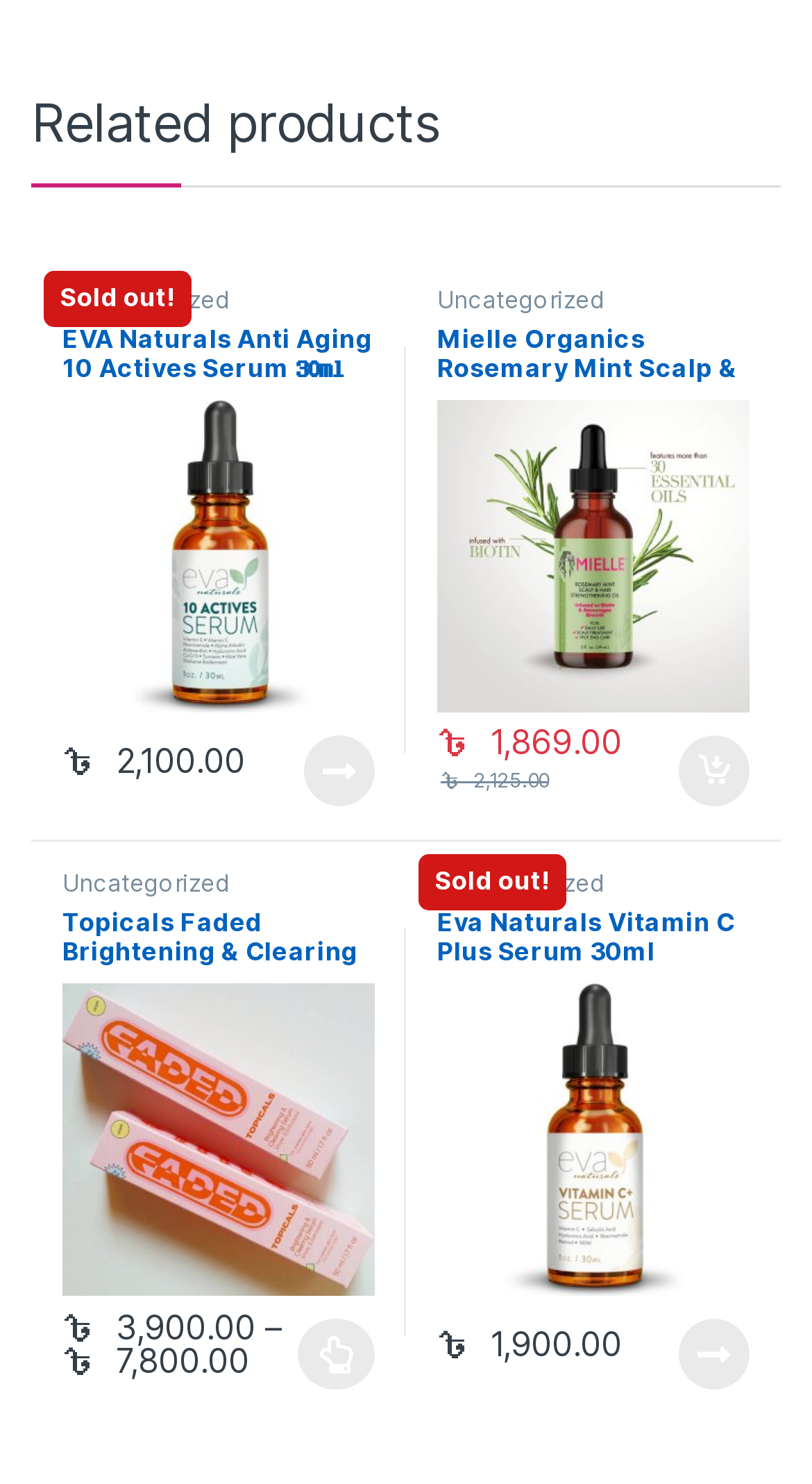Locate the UI element that matches the description aria-label="Toggle navigation" in the webpage screenshot. Return the bounding box coordinates in the format (top-left x, top-left y, bottom-right x, bottom-right y), with values ranging from 0 to 1.

None